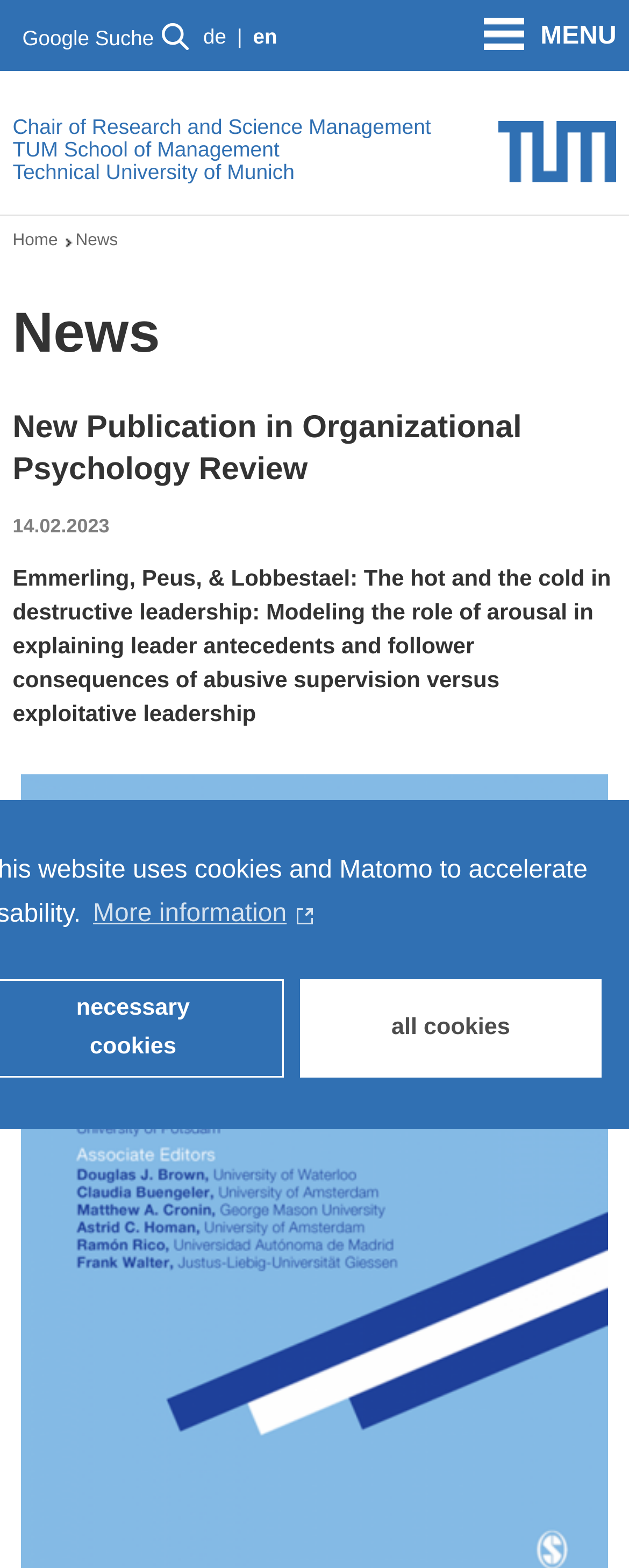How many navigation links are in the main navigation?
Respond with a short answer, either a single word or a phrase, based on the image.

3